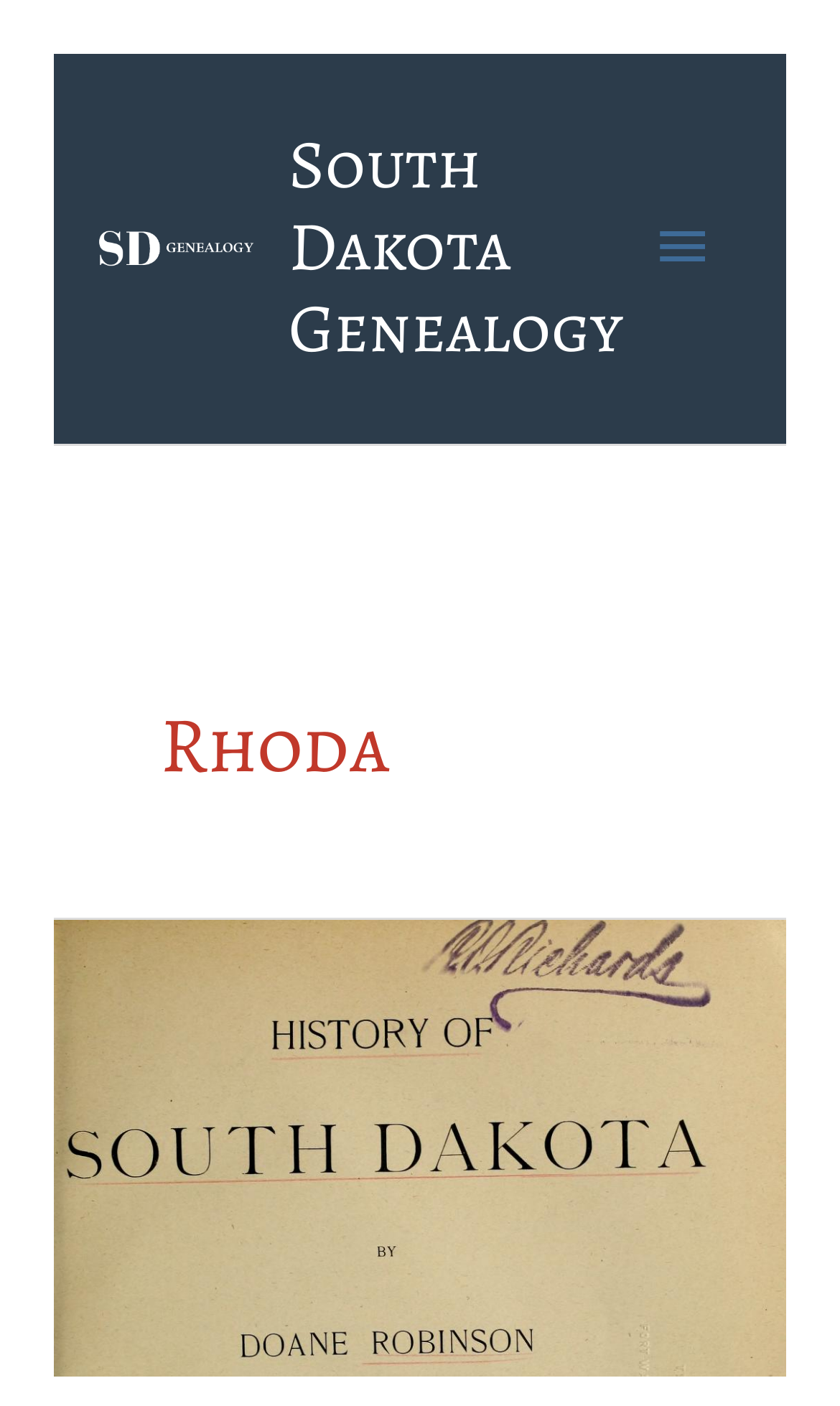Locate the bounding box of the UI element defined by this description: "Main Menu". The coordinates should be given as four float numbers between 0 and 1, formatted as [left, top, right, bottom].

[0.741, 0.132, 0.885, 0.221]